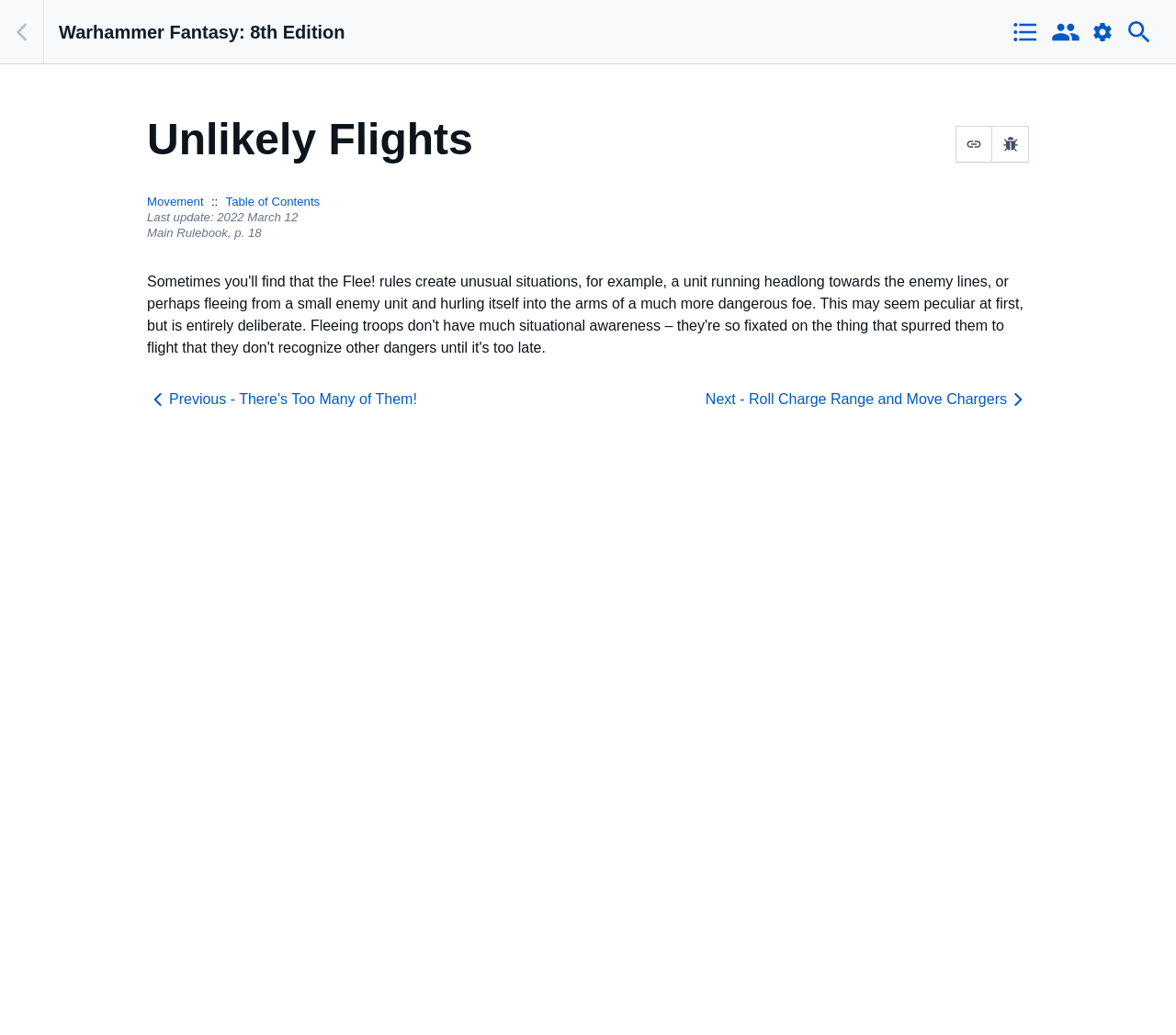Locate and provide the bounding box coordinates for the HTML element that matches this description: "Table of Contents".

[0.192, 0.188, 0.272, 0.202]